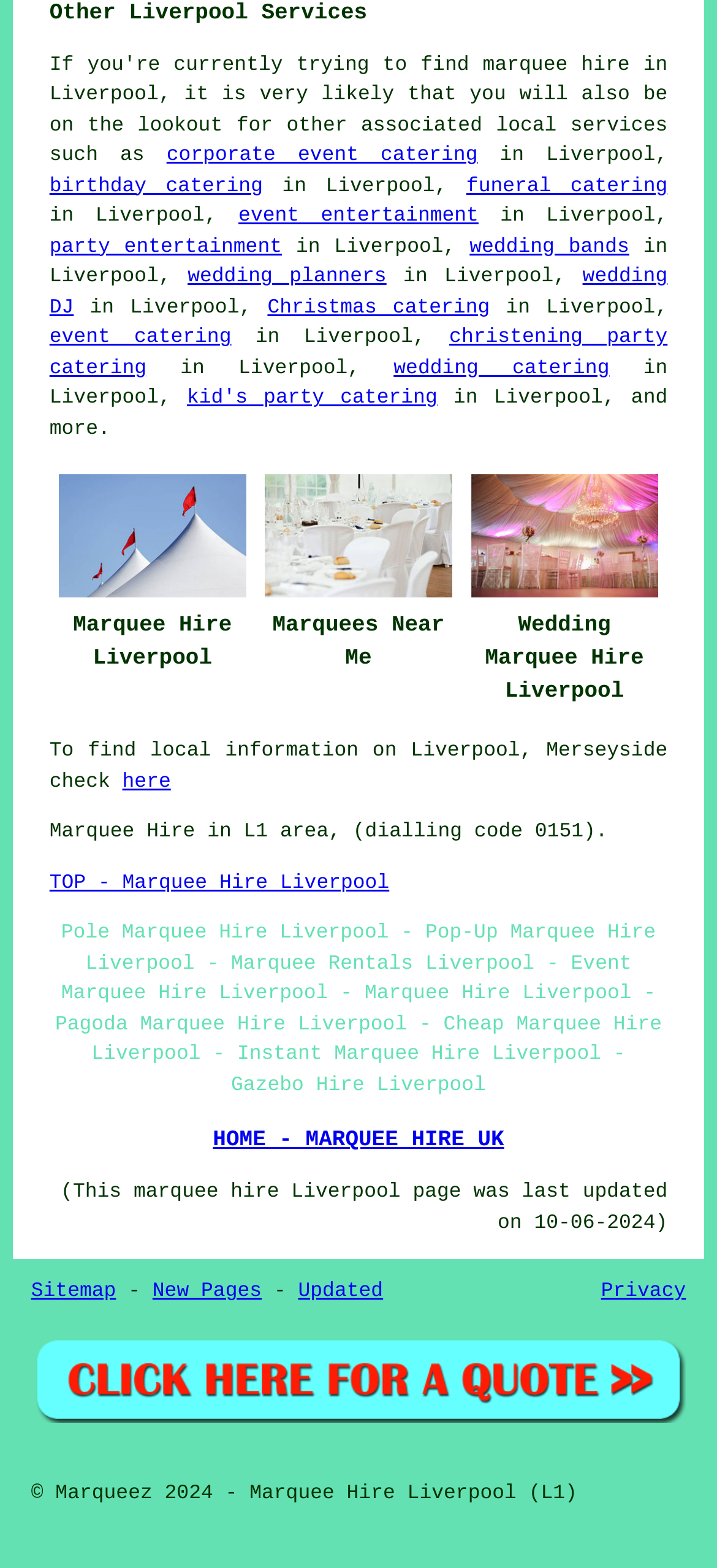Please identify the bounding box coordinates of where to click in order to follow the instruction: "Get 'Marquee Hire Quotes in Liverpool Merseyside'".

[0.043, 0.896, 0.957, 0.912]